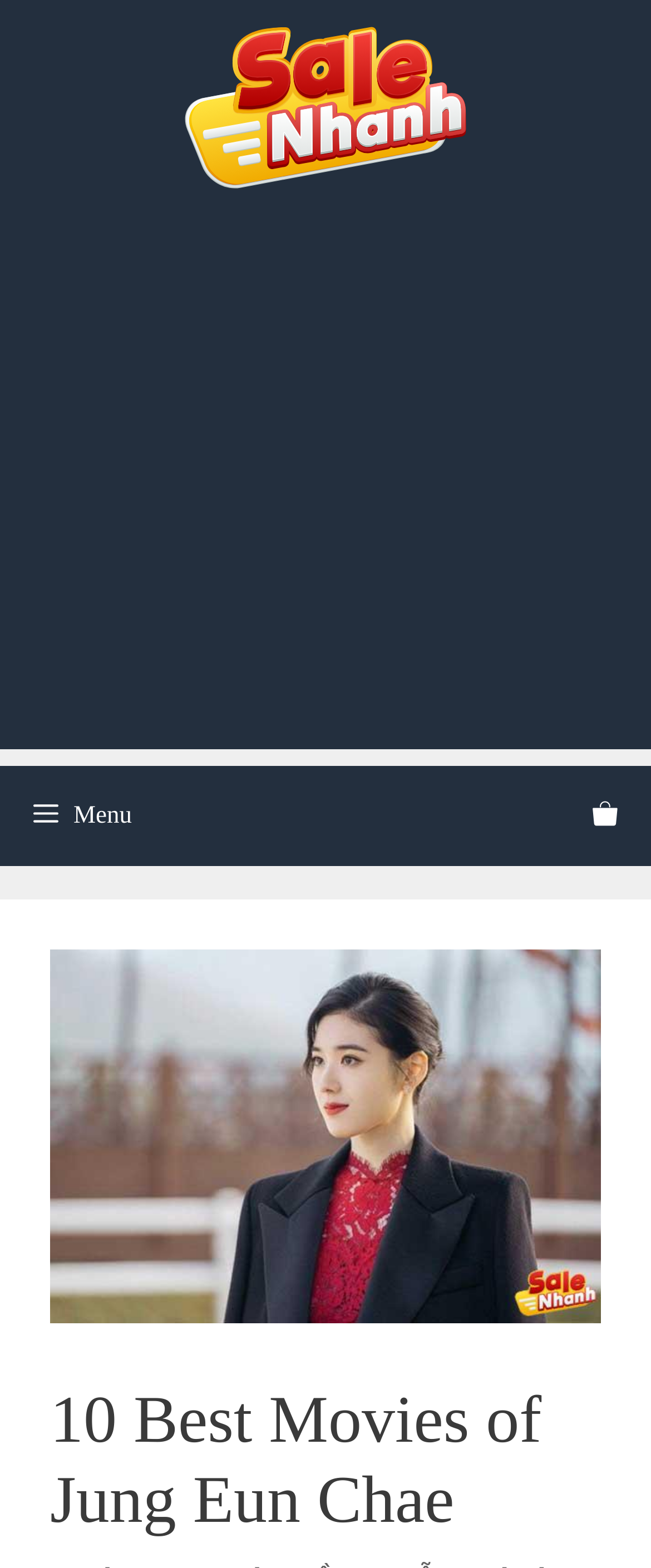Find the bounding box coordinates for the element described here: "title="View your shopping cart"".

[0.859, 0.488, 1.0, 0.552]